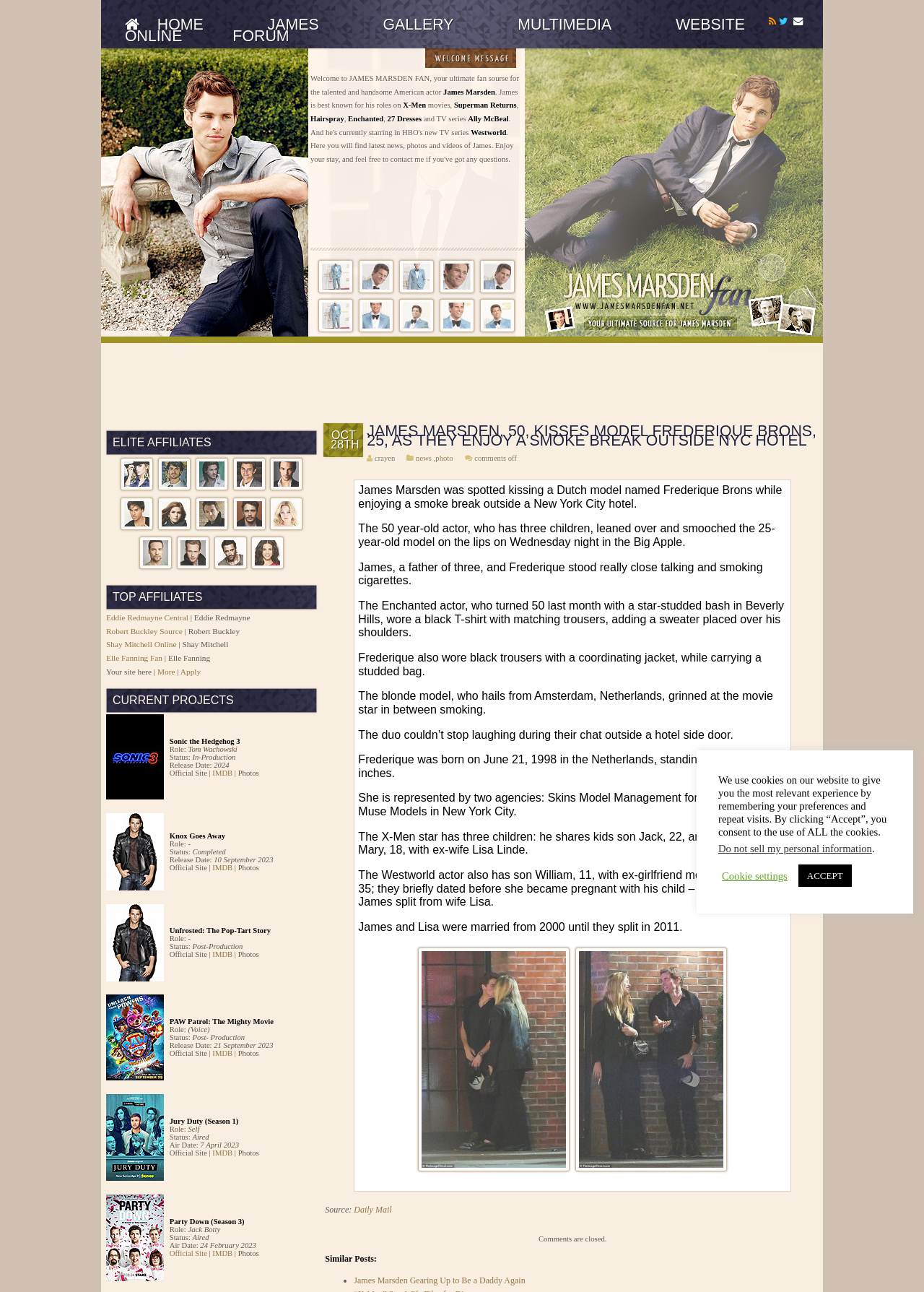Create a full and detailed caption for the entire webpage.

This webpage is a fan site dedicated to American actor James Marsden. At the top of the page, there is a large image taking up most of the width, likely a photo of James Marsden. Below the image, there are three social media links represented by icons. To the left of these icons, there is a link labeled "ONLINE" and another link labeled "FORUM".

The main content of the page is divided into two sections. The first section is a brief introduction to James Marsden, stating that he is a talented and handsome American actor. This section also lists some of his notable roles, including X-Men, Superman Returns, Hairspray, Enchanted, 27 Dresses, Ally McBeal, and Westworld.

The second section is a table with multiple rows and columns, containing links to various affiliates and sponsors. Each cell in the table contains a link with an accompanying image. There are a total of 12 rows, with 5 columns in each row.

On the right side of the page, there is an iframe containing an advertisement. Within the iframe, there are multiple links to elite affiliates, each with an accompanying image. Below these links, there is a heading labeled "TOP AFFILIATES", followed by a list of links to top affiliates, including Eddie Redmayne Central, Robert Buckley Source, and Shay Mitchell Online. Each of these links is accompanied by a brief description of the affiliate.